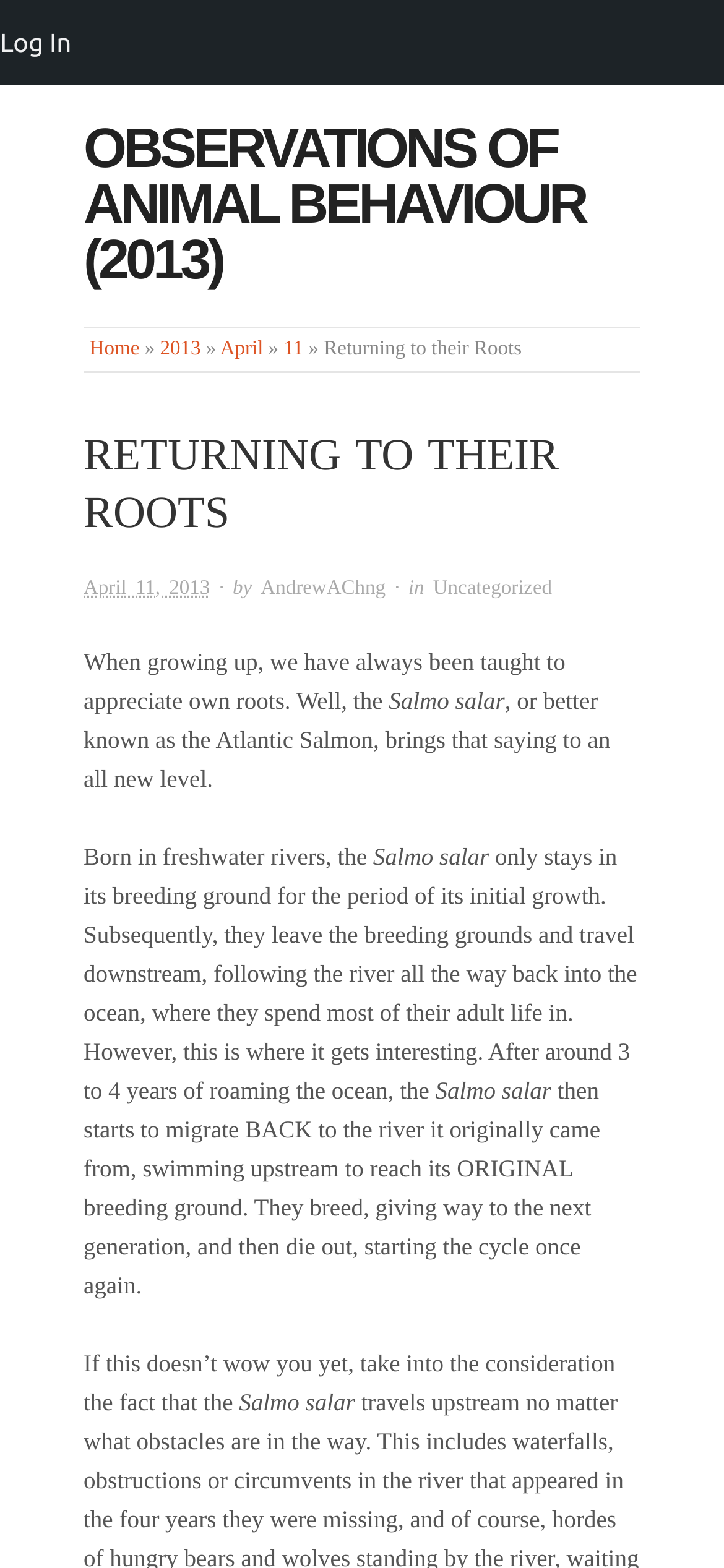Please find the bounding box for the UI element described by: "Home".

[0.124, 0.215, 0.193, 0.23]